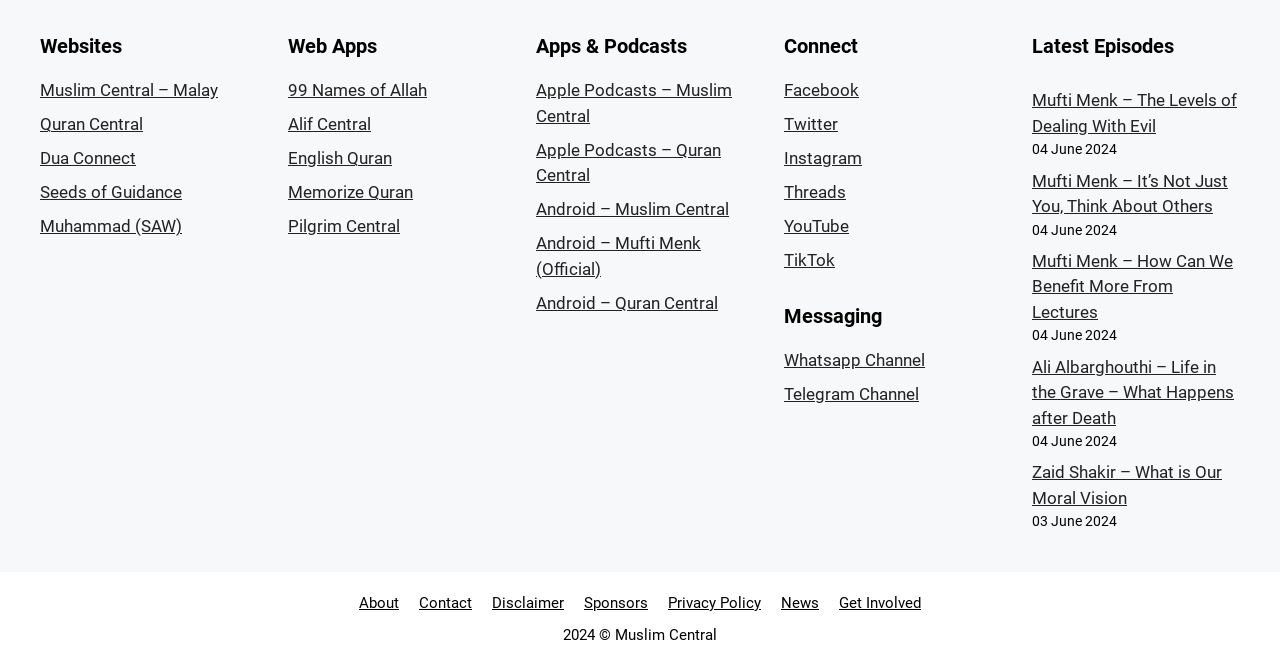Find the bounding box coordinates for the element described here: "English Quran".

[0.225, 0.222, 0.306, 0.252]